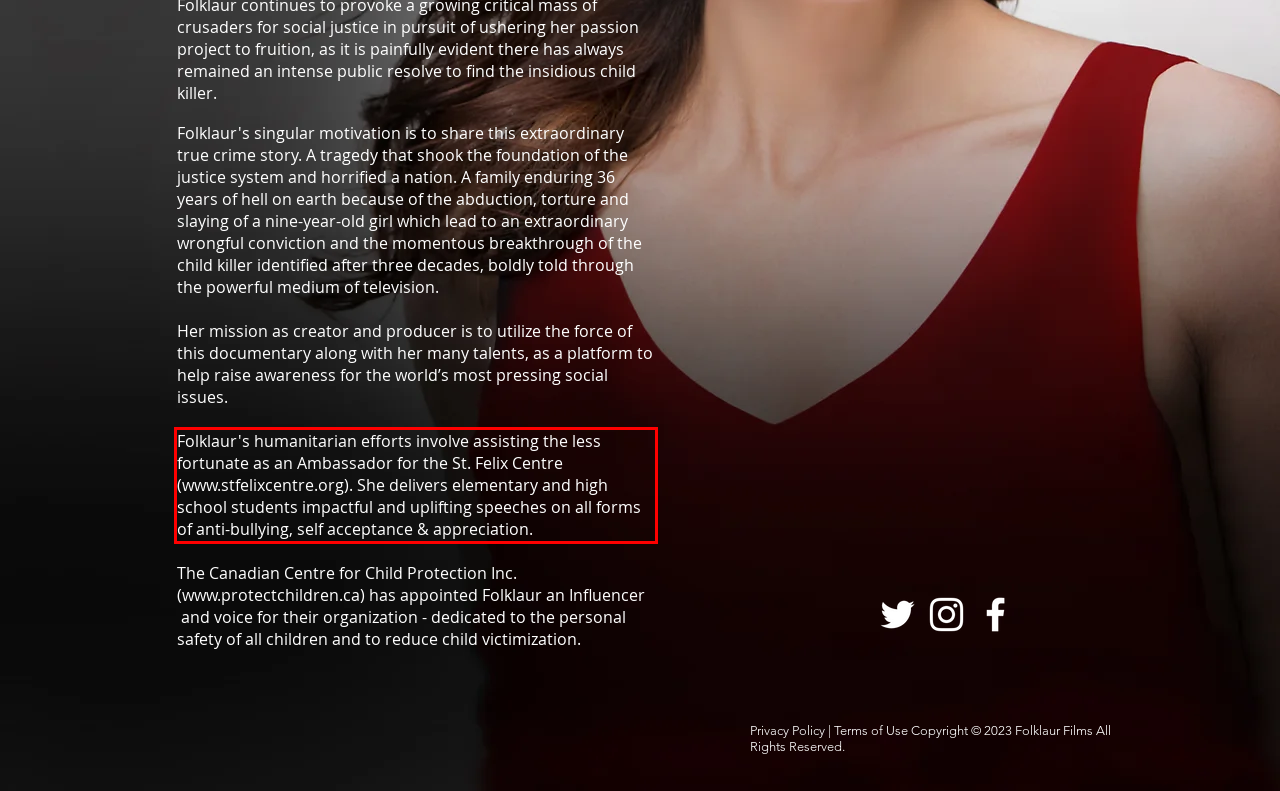Please extract the text content within the red bounding box on the webpage screenshot using OCR.

Folklaur's humanitarian efforts involve assisting the less fortunate as an Ambassador for the St. Felix Centre (www.stfelixcentre.org). She delivers elementary and high school students impactful and uplifting speeches on all forms of anti-bullying, self acceptance & appreciation.